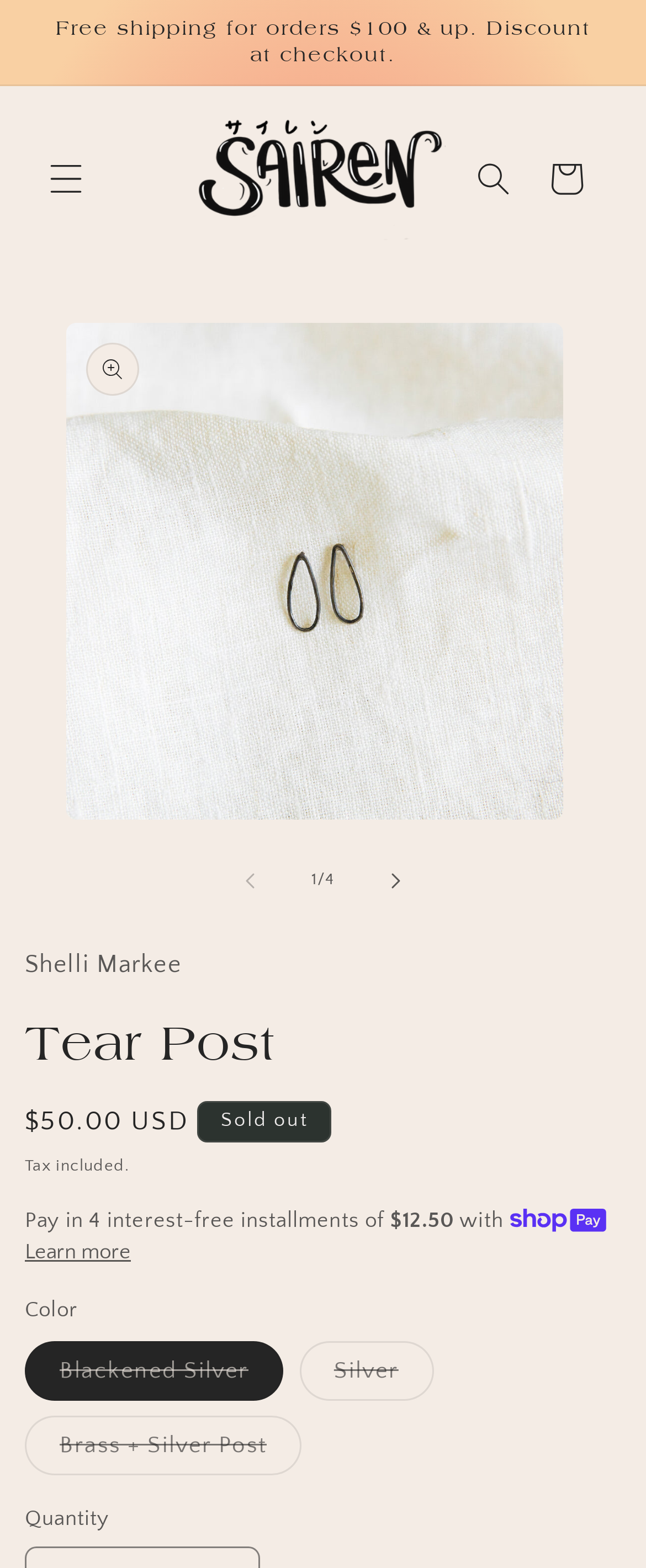Based on the description "aria-label="Search"", find the bounding box of the specified UI element.

[0.708, 0.09, 0.821, 0.137]